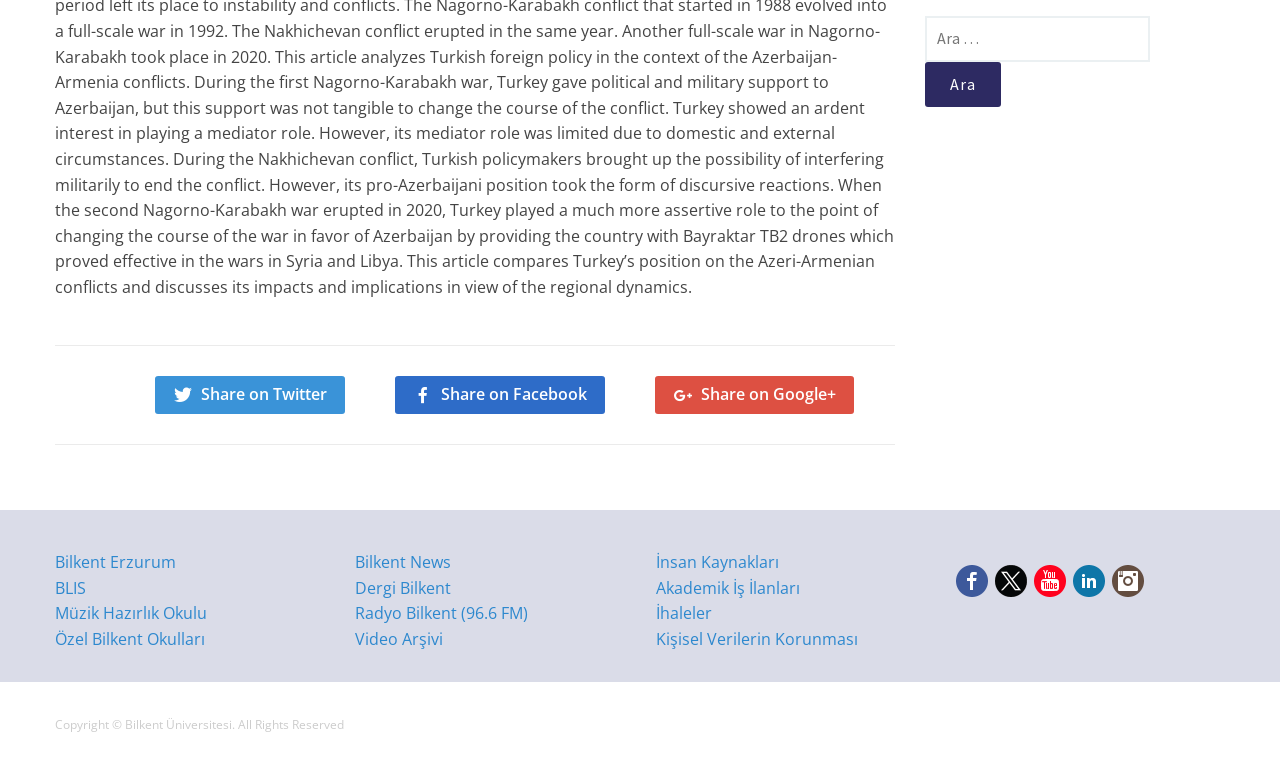From the given element description: "Özel Bilkent Okulları", find the bounding box for the UI element. Provide the coordinates as four float numbers between 0 and 1, in the order [left, top, right, bottom].

[0.043, 0.807, 0.16, 0.835]